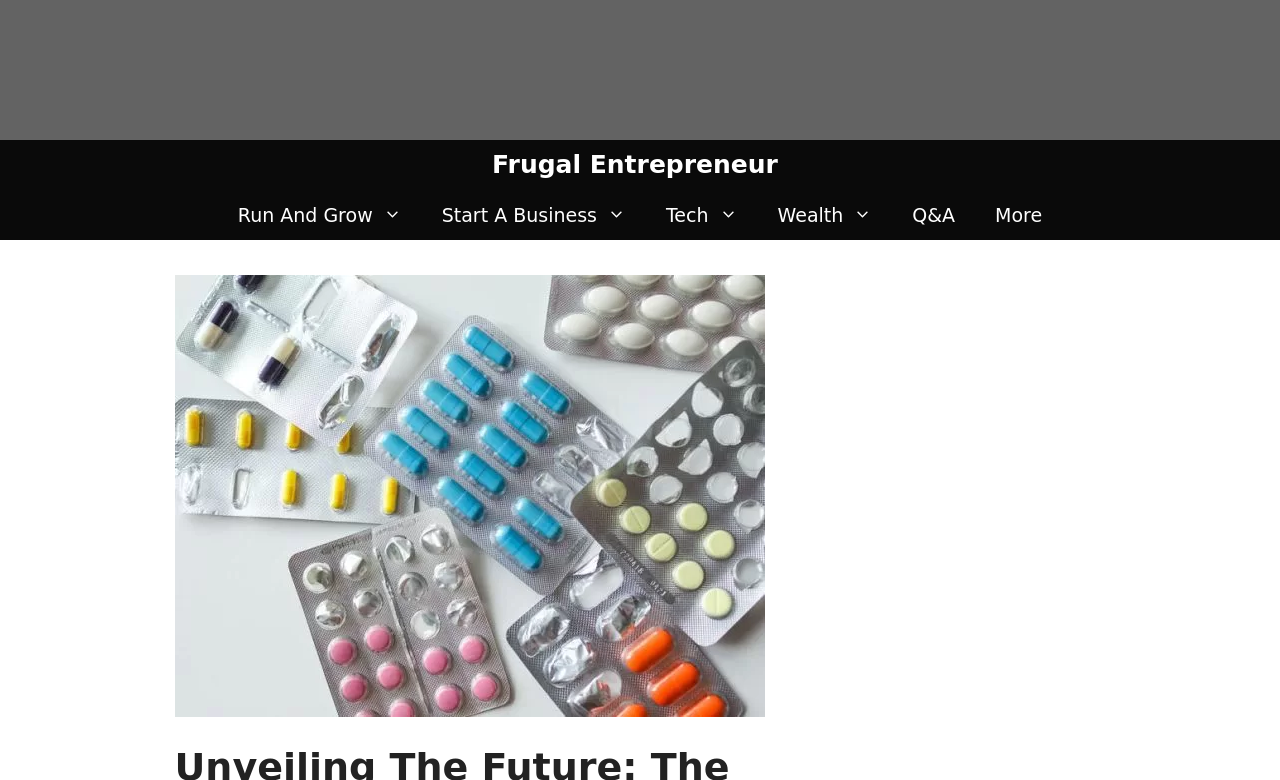What is the purpose of the image on the webpage?
Please answer the question with as much detail and depth as you can.

The image on the webpage is located below the navigation menu and has a bounding box coordinate of [0.137, 0.353, 0.598, 0.919]. Based on its position and size, it is likely that the image is used to illustrate the concept of medicine packaging, which is related to the main topic of the article.